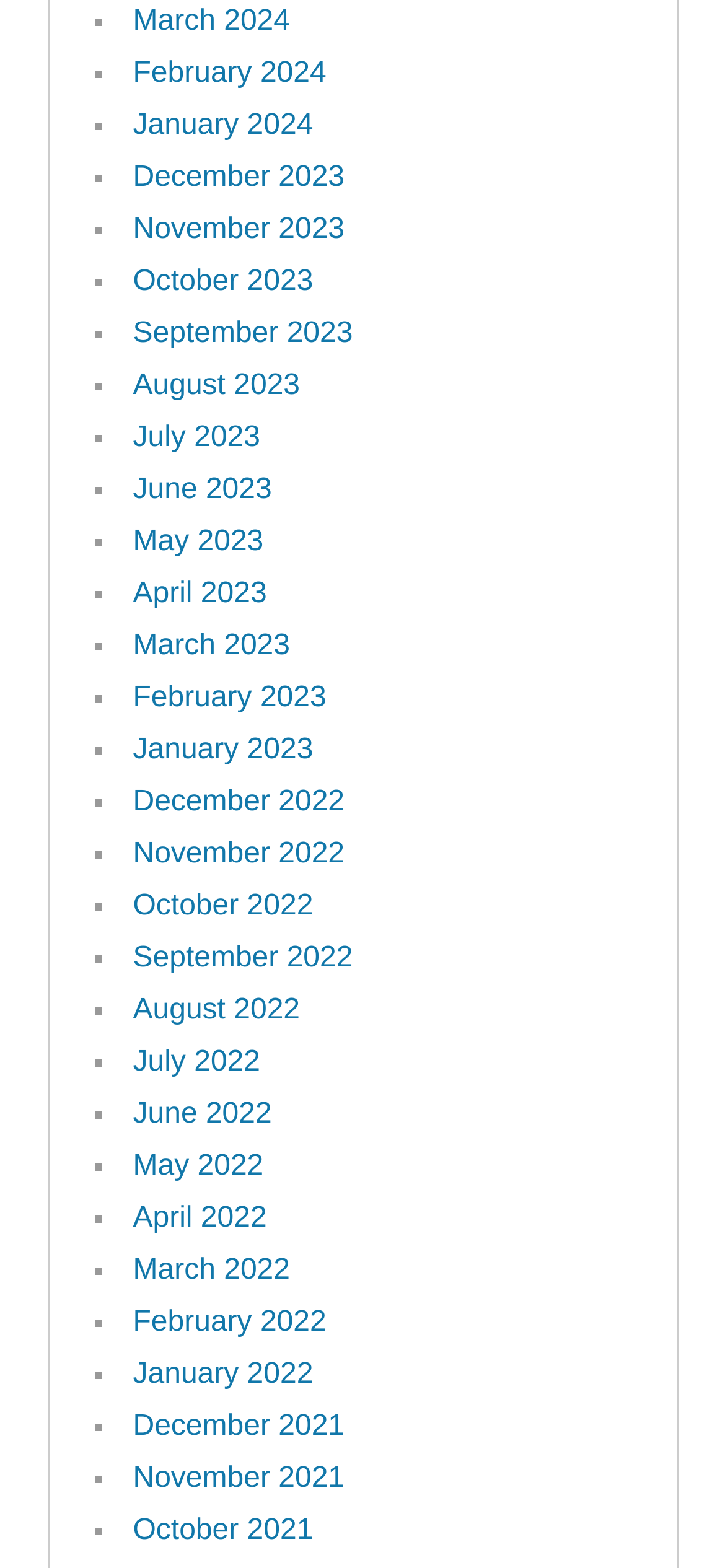Please reply to the following question using a single word or phrase: 
Is the list sorted in chronological order?

Yes